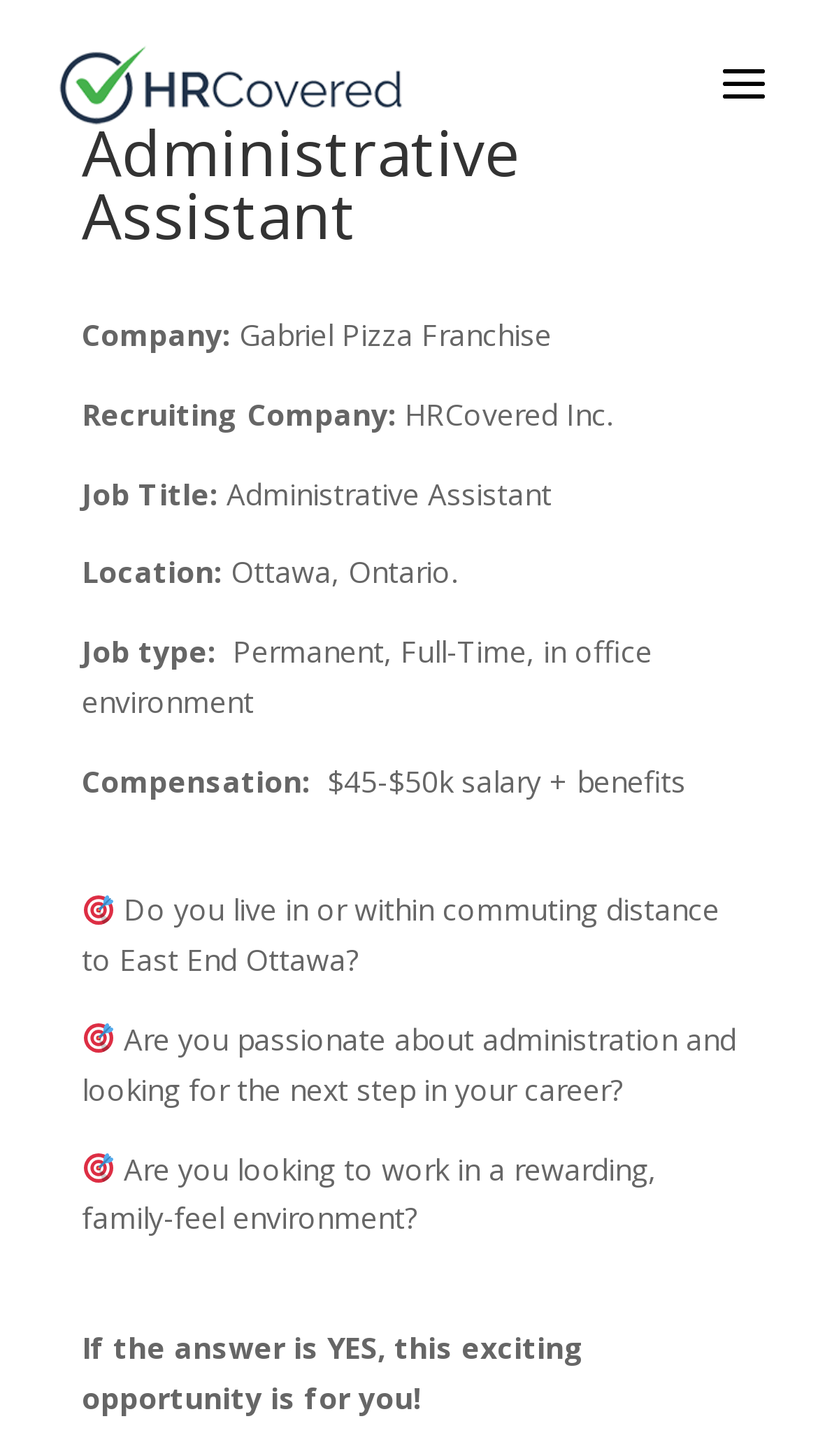What is the required career passion?
Can you offer a detailed and complete answer to this question?

I found the required career passion by looking at the text 'Are you passionate about administration and looking for the next step in your career?' which implies that the job requires passion for administration.